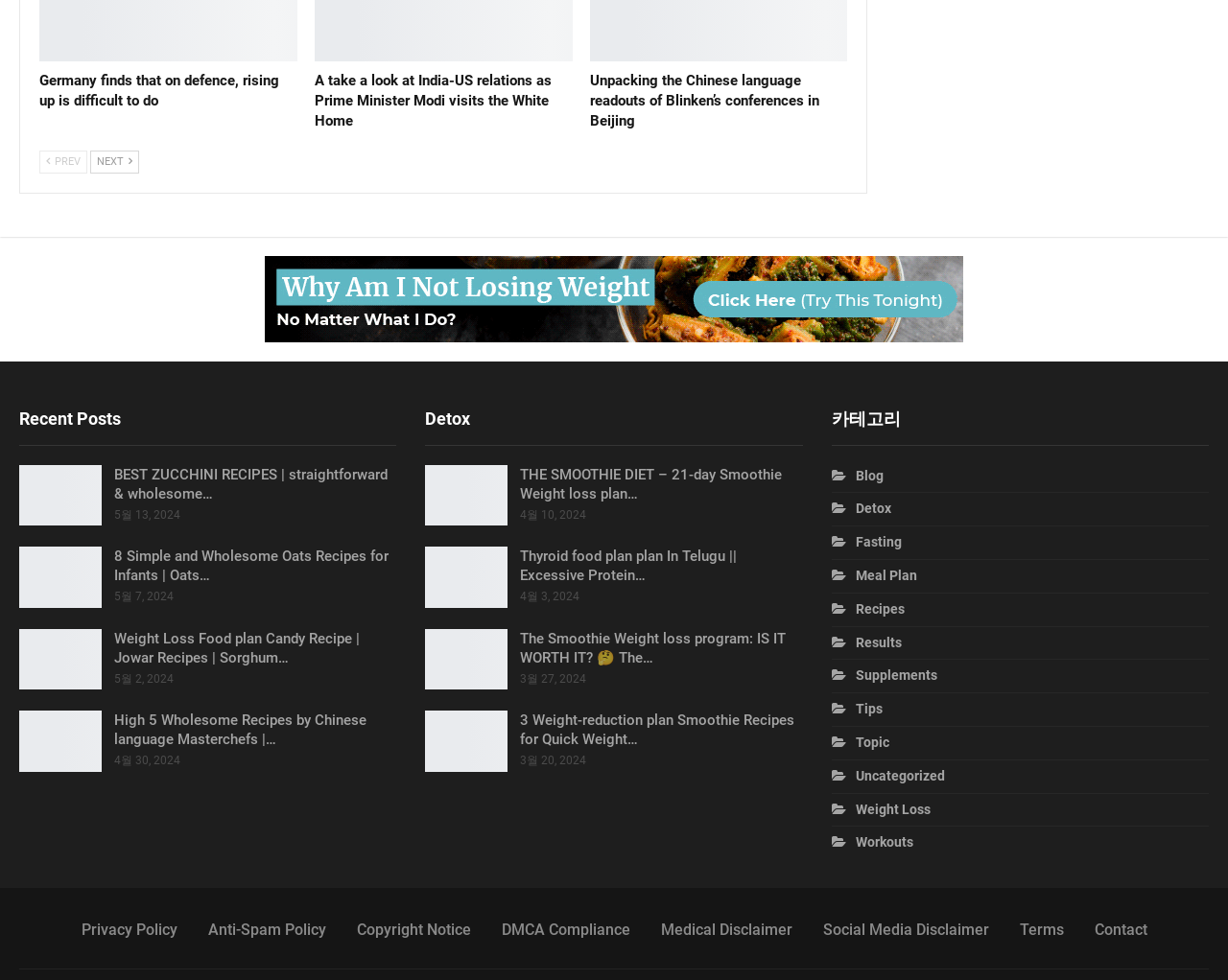Use a single word or phrase to answer the question: 
What is the purpose of the links at the bottom of the webpage?

Legal information